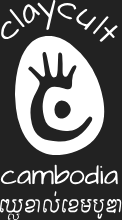Describe every important feature and element in the image comprehensively.

The image features the logo of "Claycult Cambodia," designed with a creative and artistic flair. The logo prominently displays a hand shape intertwined with a stylized letter "c," emphasizing a connection to craftsmanship and artistry. Below the logo, the word "cambodia" is written in a clean, modern font, accompanied by additional text in Khmer script, reflecting the cultural heritage of the region. The overall design is set against a dark background, enhancing the logo's visibility and artistic elements, showcasing the brand's commitment to handmade, culturally inspired products.